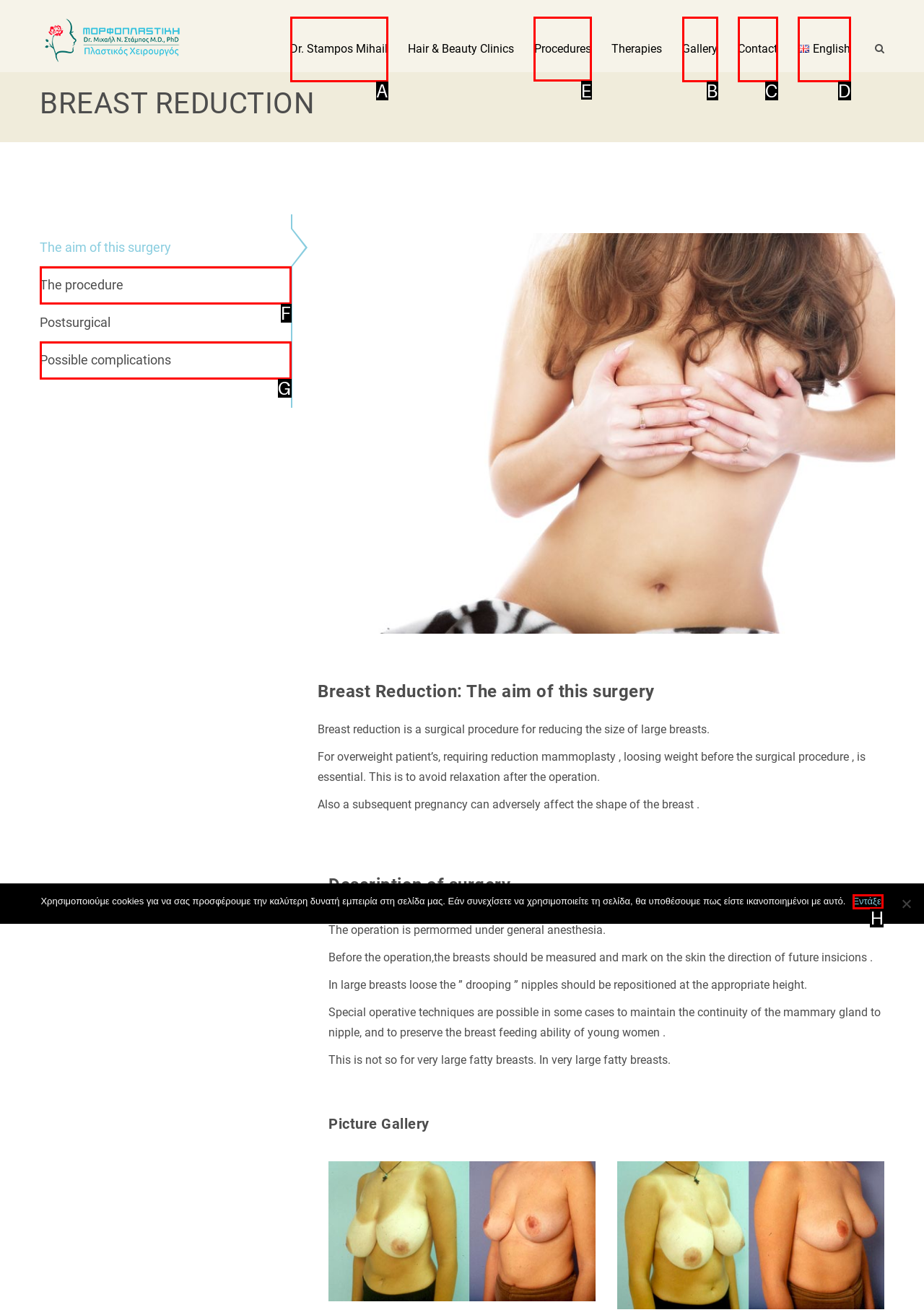Select the HTML element that needs to be clicked to perform the task: Click on the 'Procedures' link. Reply with the letter of the chosen option.

E